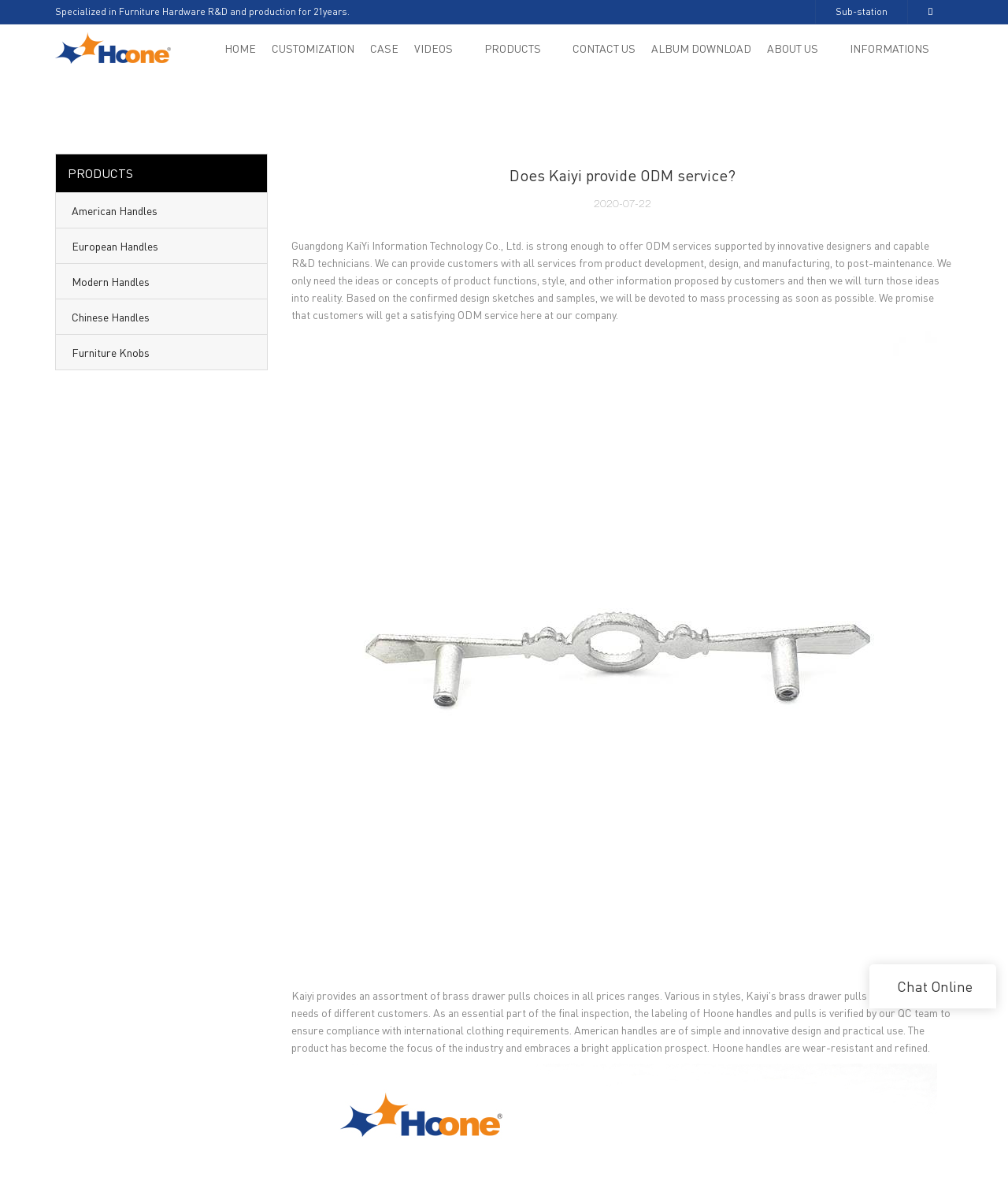What services does the company offer?
Based on the image, provide a one-word or brief-phrase response.

ODM services